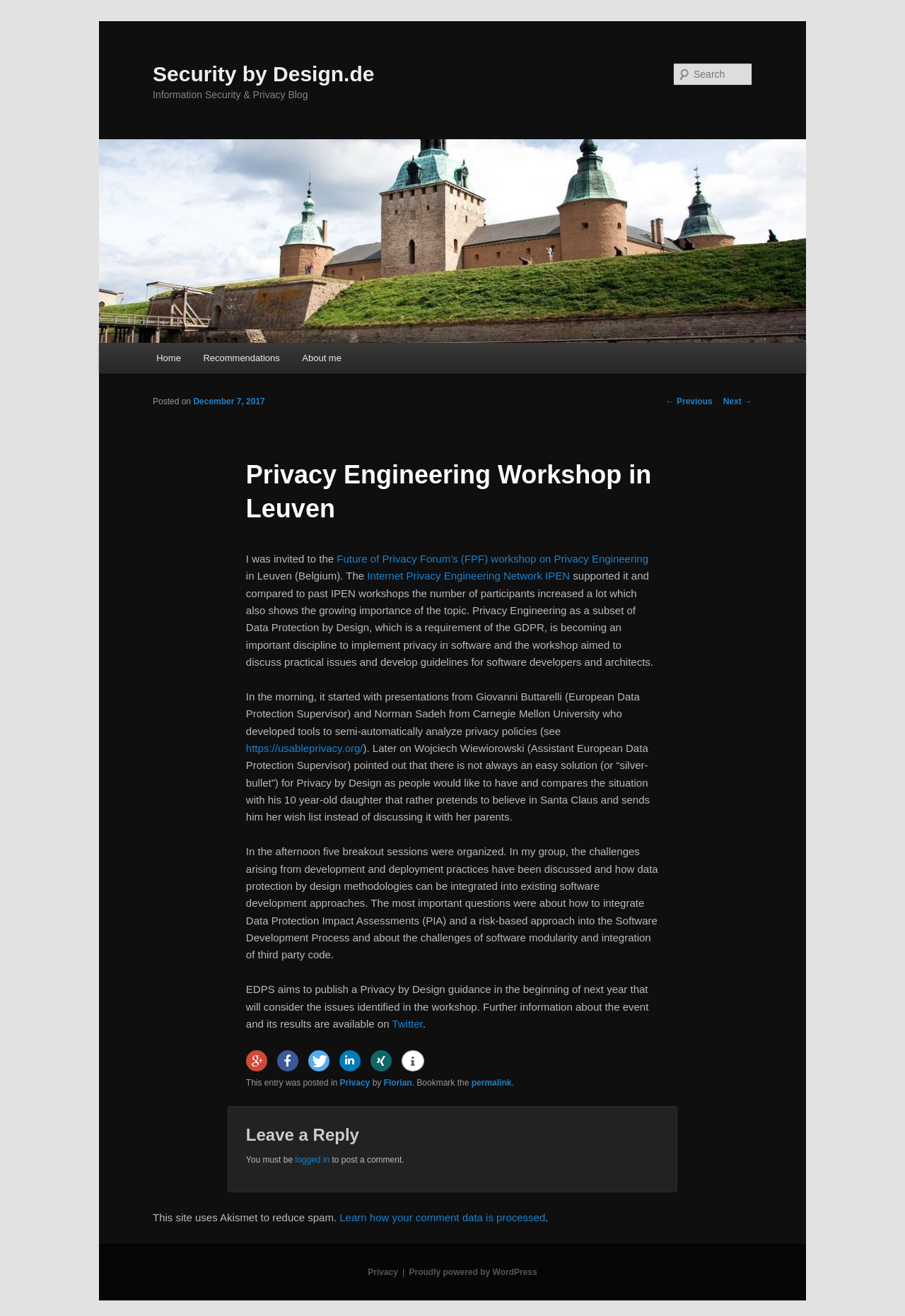Give a one-word or one-phrase response to the question:
What is the topic of the post?

Privacy Engineering